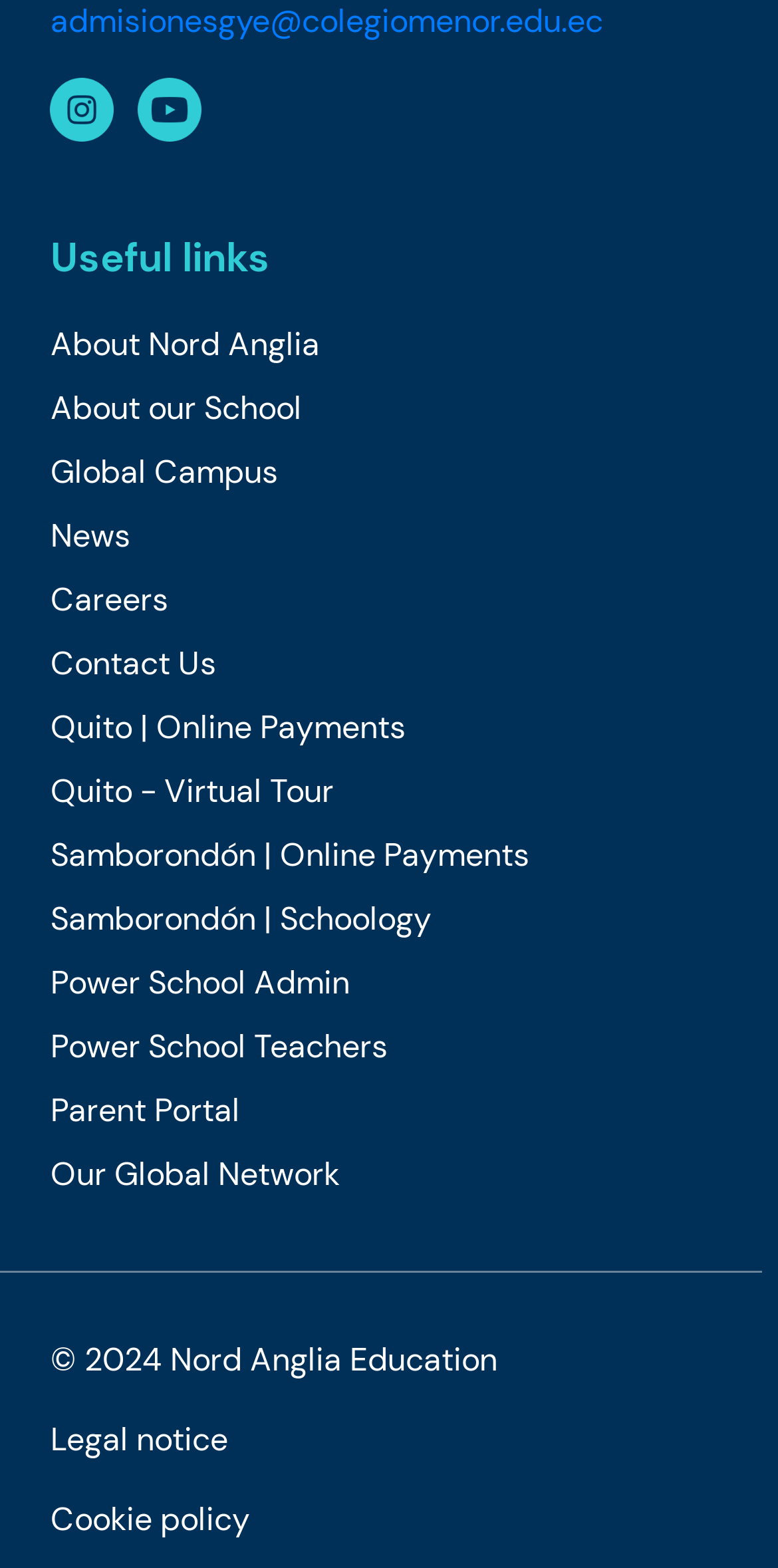How many links are available under the 'Useful links' heading?
Look at the image and construct a detailed response to the question.

The 'Useful links' heading contains 14 links, including 'About Nord Anglia', 'About our School', 'Global Campus', and others, which provide access to various resources and information related to the school.